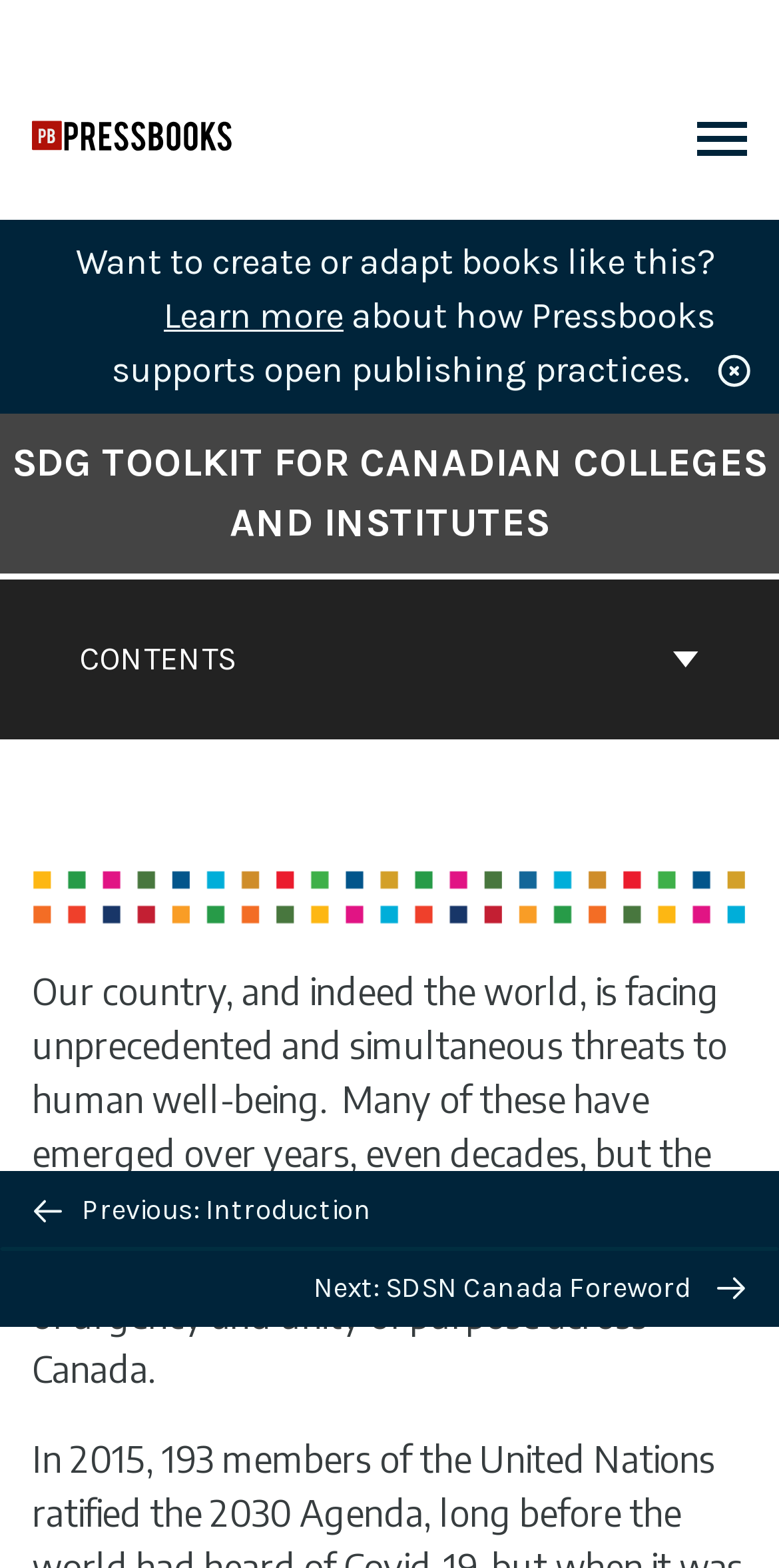Please respond in a single word or phrase: 
What is the purpose of the button 'BACK TO TOP'?

To go back to top